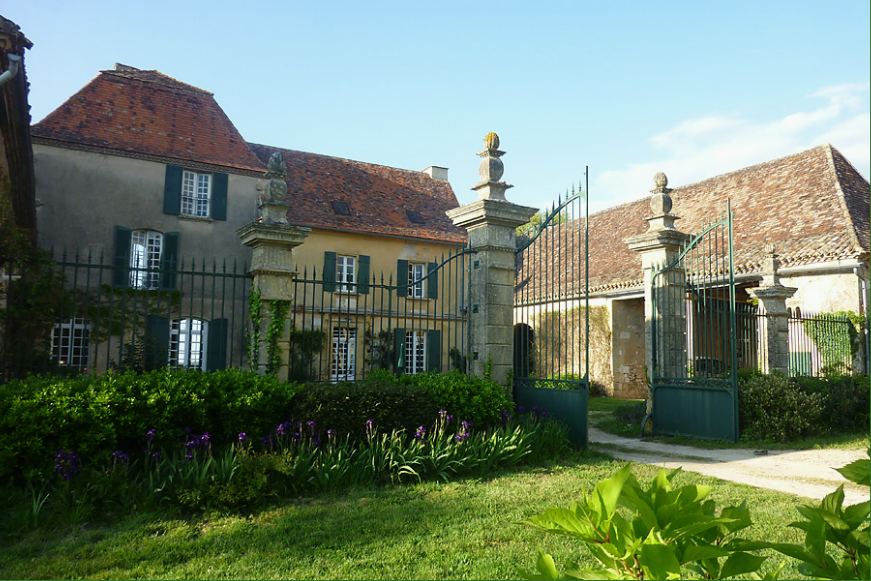Offer a detailed caption for the image presented.

Nestled in the picturesque Dordogne region of France, this enchanting property features a charming farmhouse that is part of an expansive 117-hectare stock farm. The image highlights the elegant entrance, marked by ornate stone pillars and a beautifully crafted wrought-iron gate, inviting visitors into the lush grounds. The farmhouse, adorned with traditional green shutters, showcases rustic architectural details and a reclaimed brick roof that reflects the rich heritage of the area. Surrounded by meticulously maintained gardens, including vibrant flower beds, the property exudes peace and tranquility, making it ideal for both residential living and agricultural pursuits. This unique investment opportunity is also noted as being sold under the property reference 24962190.